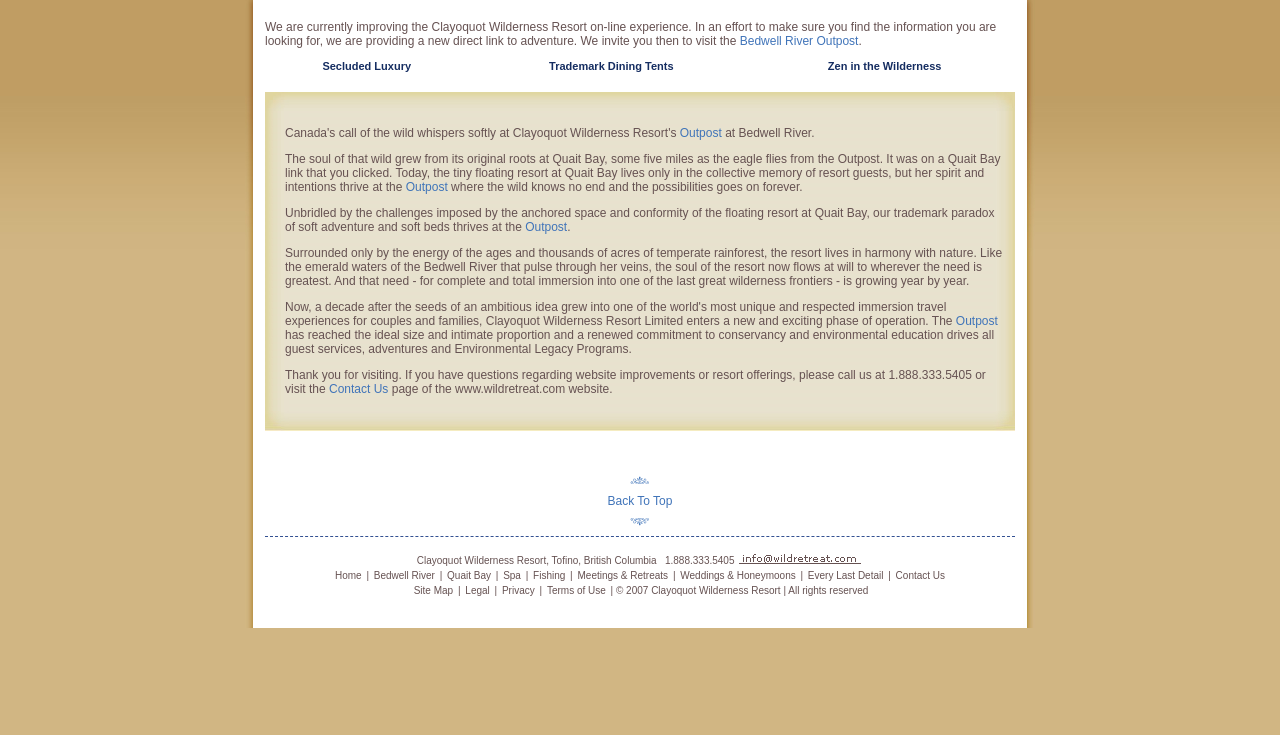Please identify the bounding box coordinates of the region to click in order to complete the task: "Go to the Home page". The coordinates must be four float numbers between 0 and 1, specified as [left, top, right, bottom].

[0.262, 0.776, 0.283, 0.79]